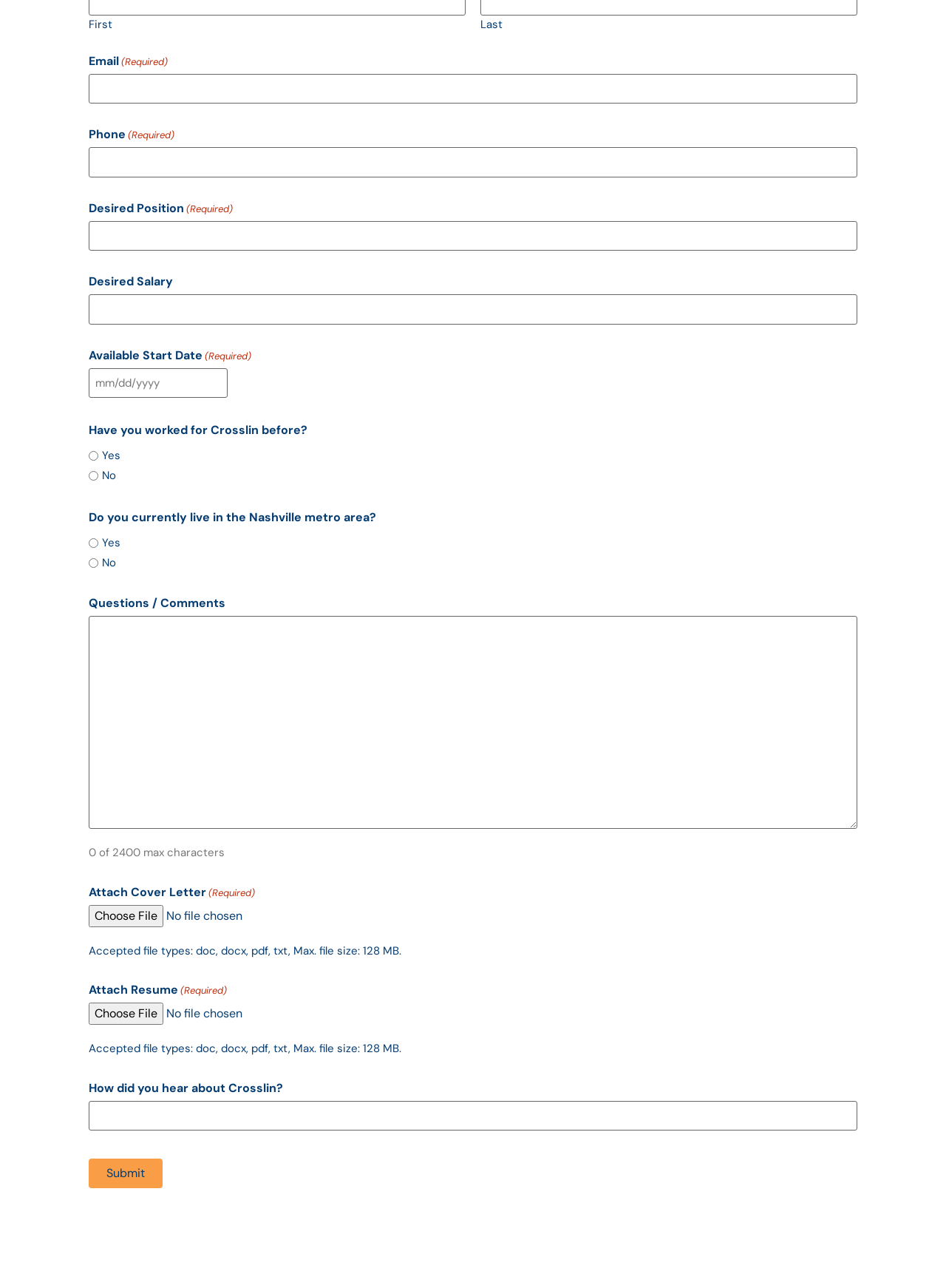Give a one-word or short phrase answer to this question: 
How many characters are allowed in the 'Questions / Comments' field?

2400